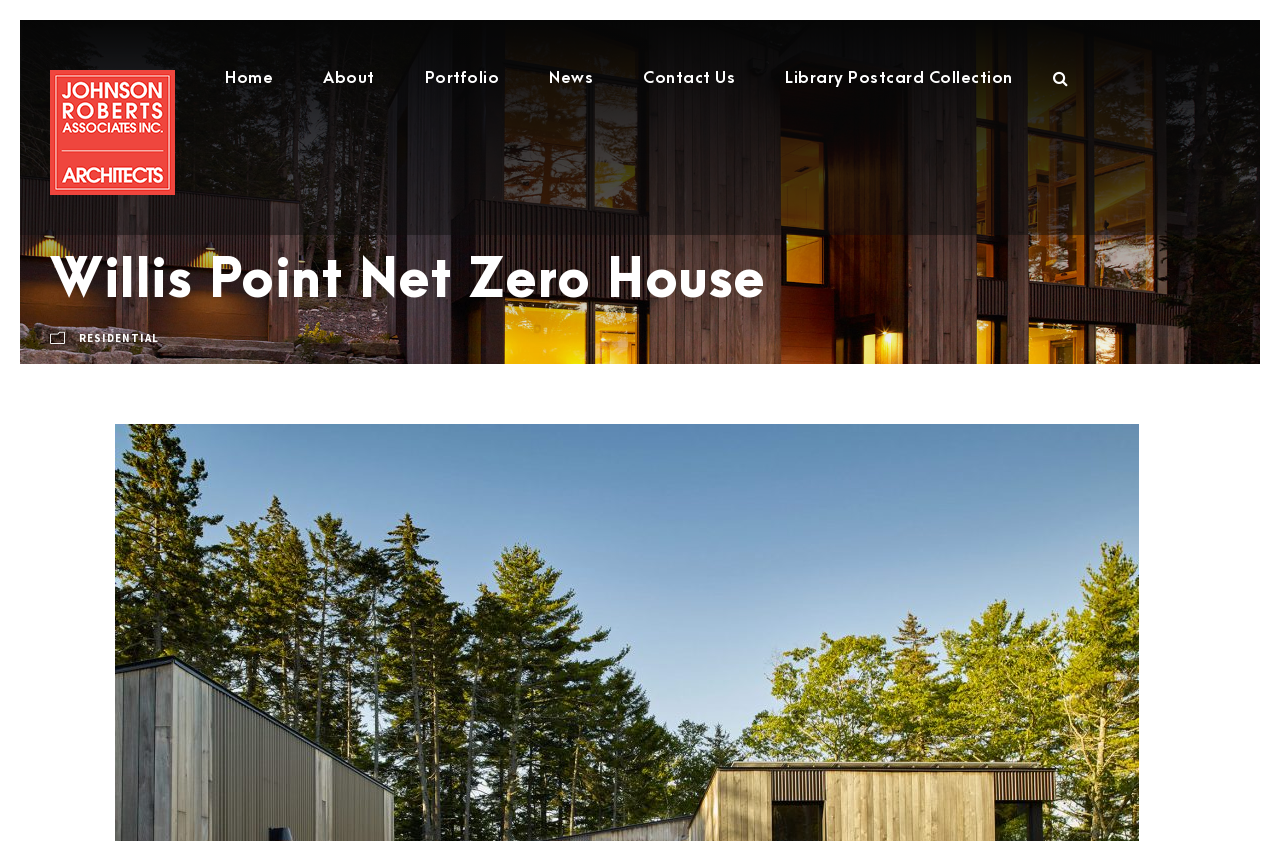How many main navigation links are there?
Give a comprehensive and detailed explanation for the question.

The main navigation links can be found at the top of the webpage, and they are 'Home', 'About', 'Portfolio', 'News', 'Contact Us', and 'Library Postcard Collection'. There are 6 links in total.